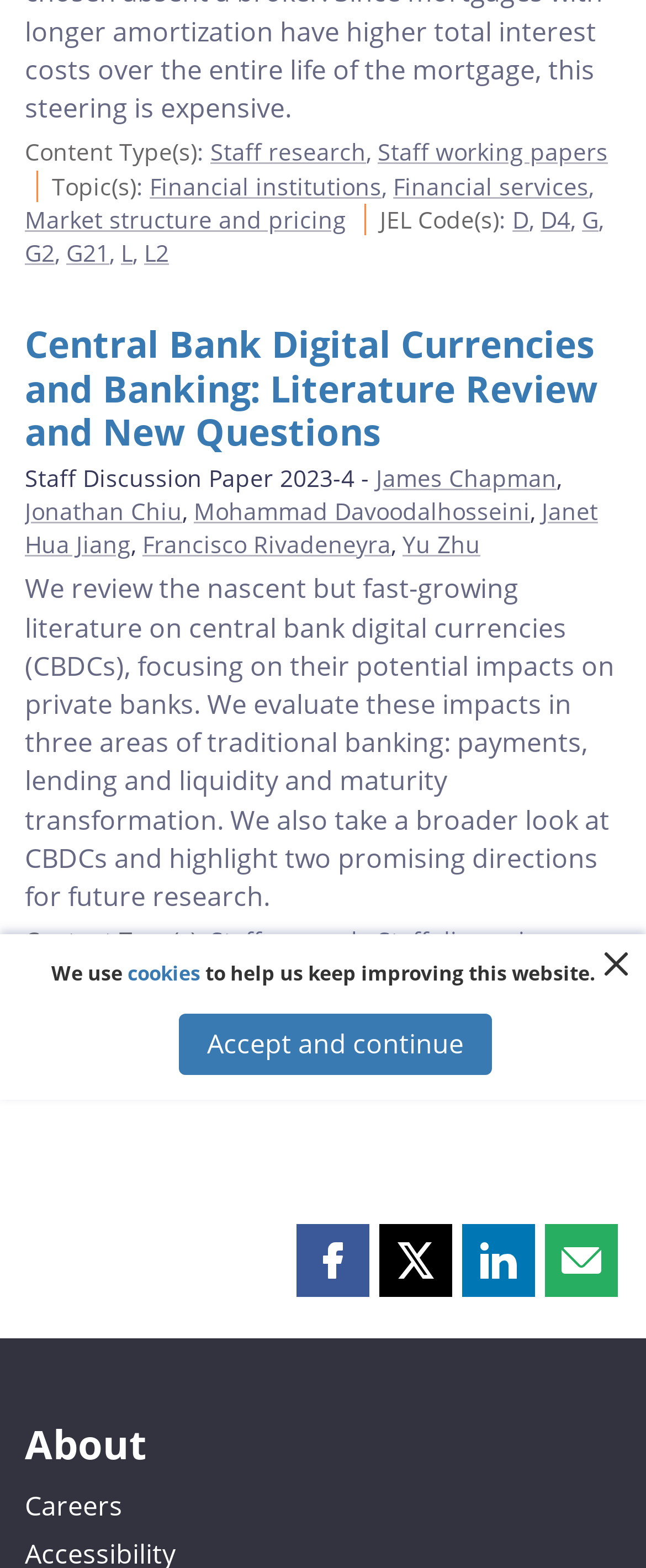What is the JEL code of the staff discussion paper?
Please answer using one word or phrase, based on the screenshot.

E5, E50, E58, G, G0, G00, L, L0, L00